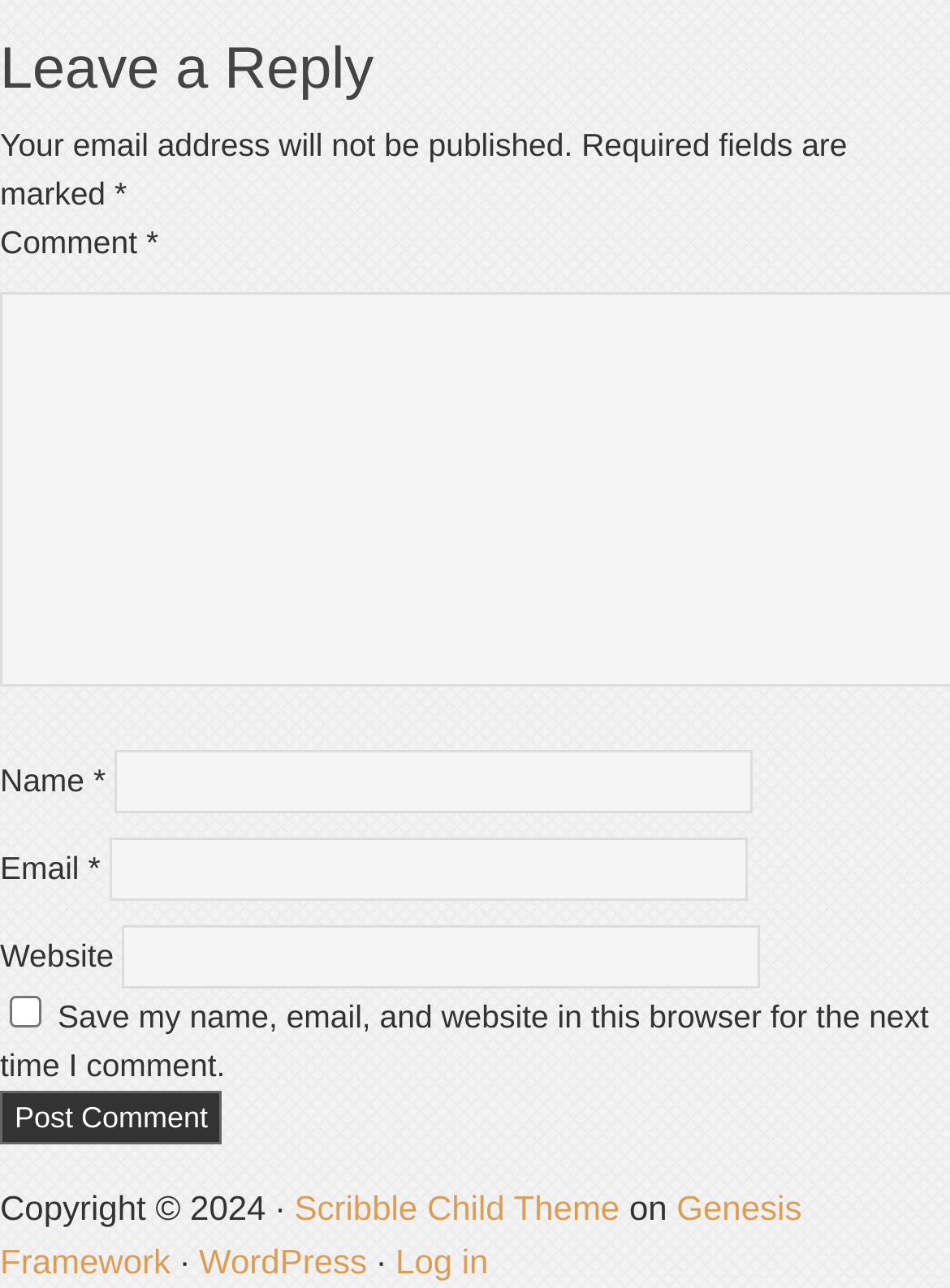Locate the bounding box of the user interface element based on this description: "Log in".

[0.416, 0.964, 0.514, 0.994]